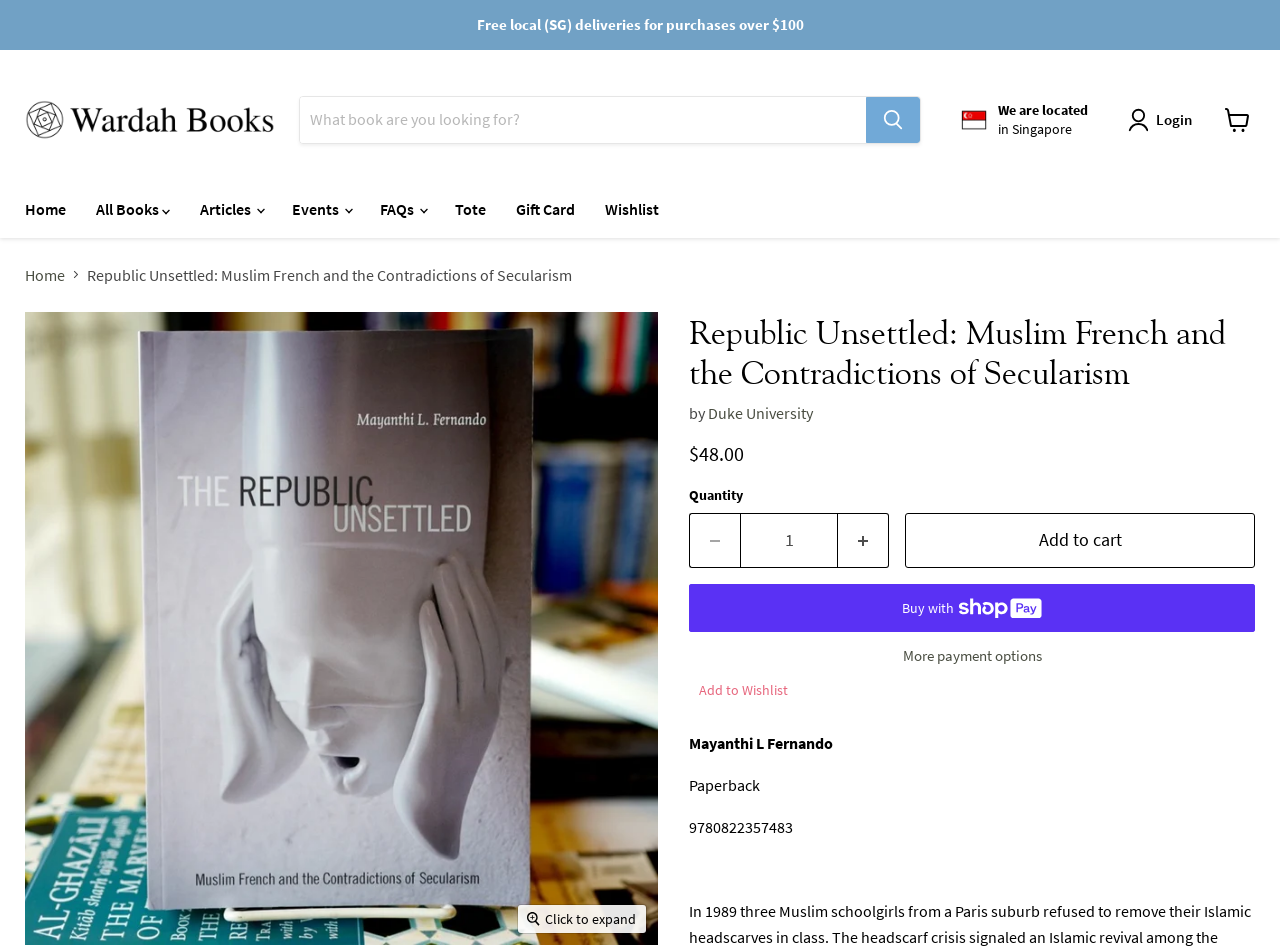Locate the bounding box coordinates of the region to be clicked to comply with the following instruction: "View cart". The coordinates must be four float numbers between 0 and 1, in the form [left, top, right, bottom].

[0.949, 0.103, 0.984, 0.149]